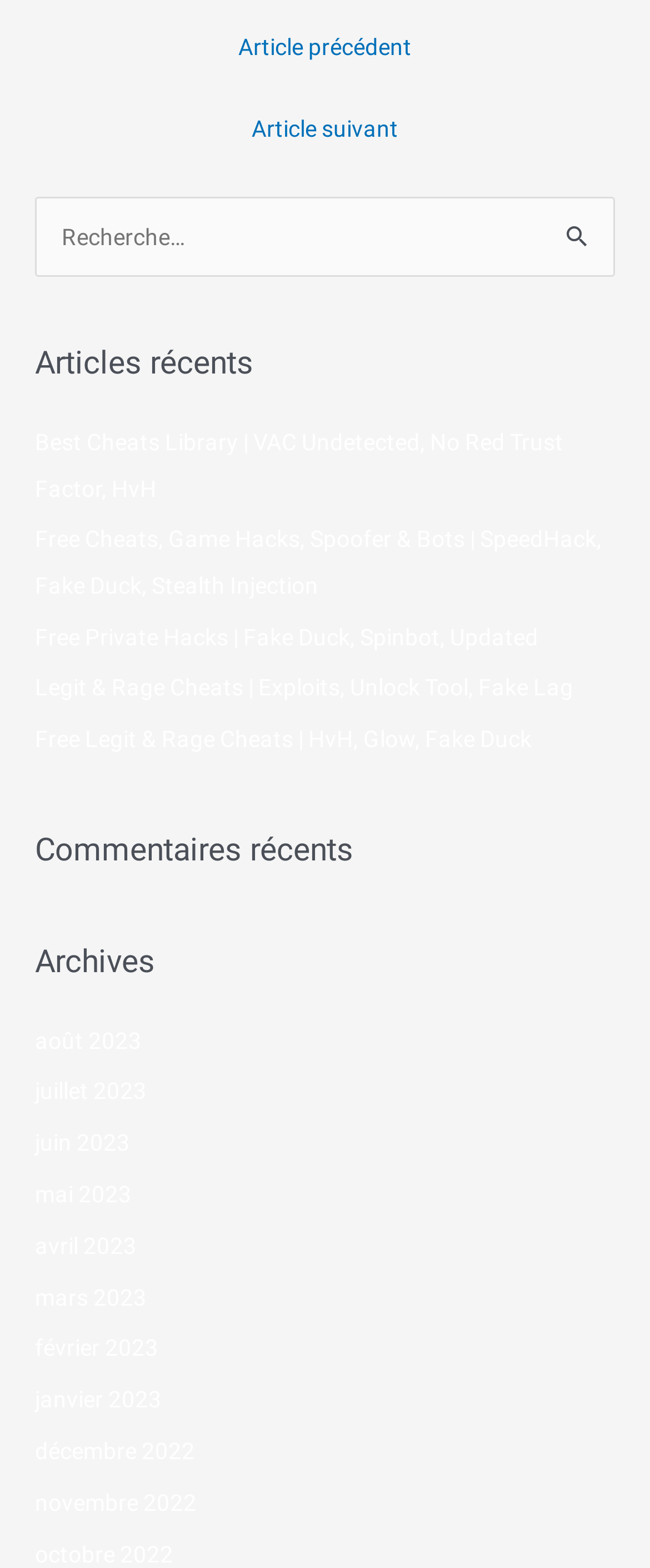What is the function of the 'Rechercher' button?
Using the information from the image, give a concise answer in one word or a short phrase.

To submit search query